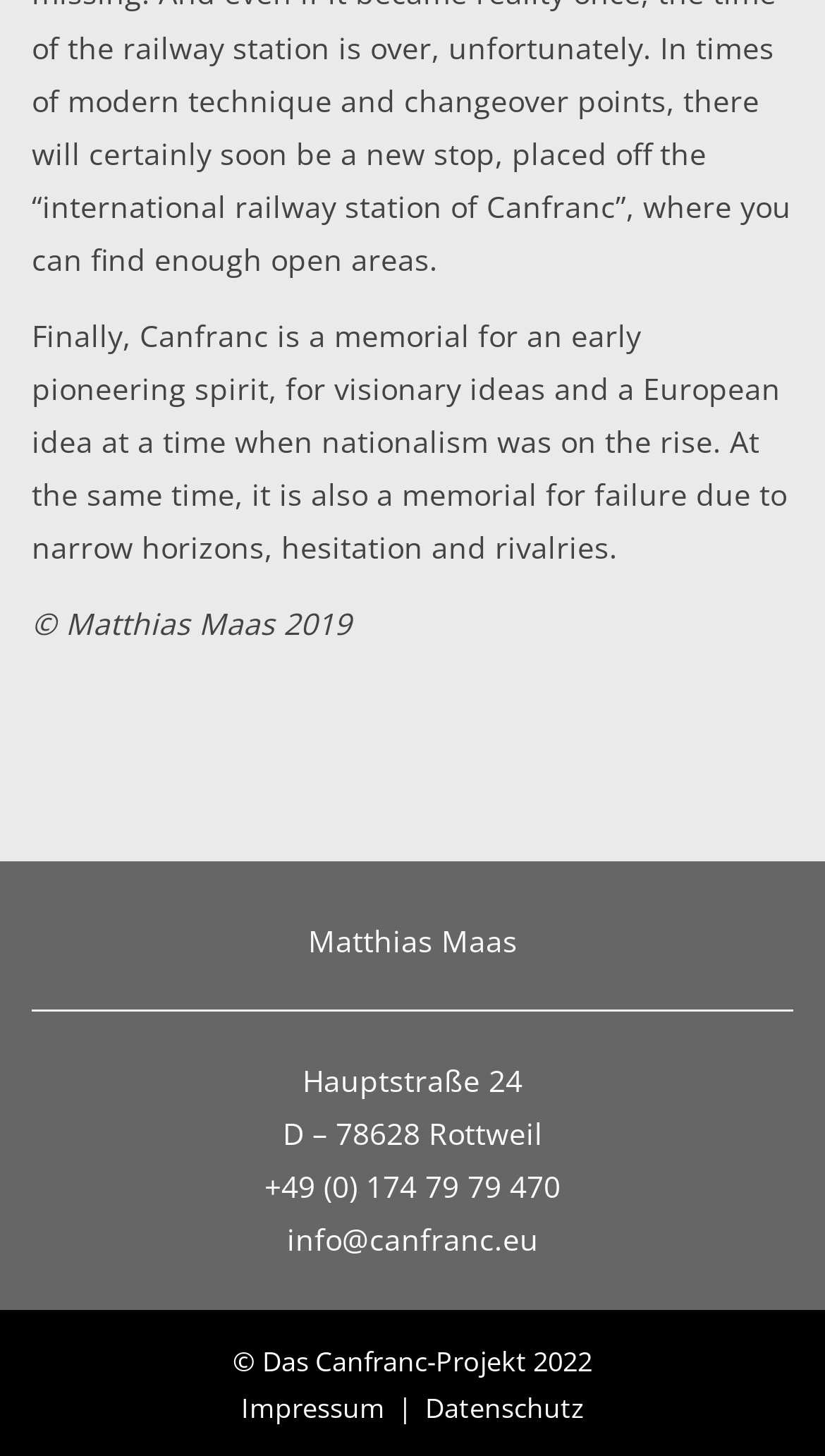What is the address of Canfranc?
Kindly offer a comprehensive and detailed response to the question.

I found the address by looking at the static text elements in the contentinfo section, specifically the elements with IDs 188 and 190, which contain the street address and postal code, respectively.